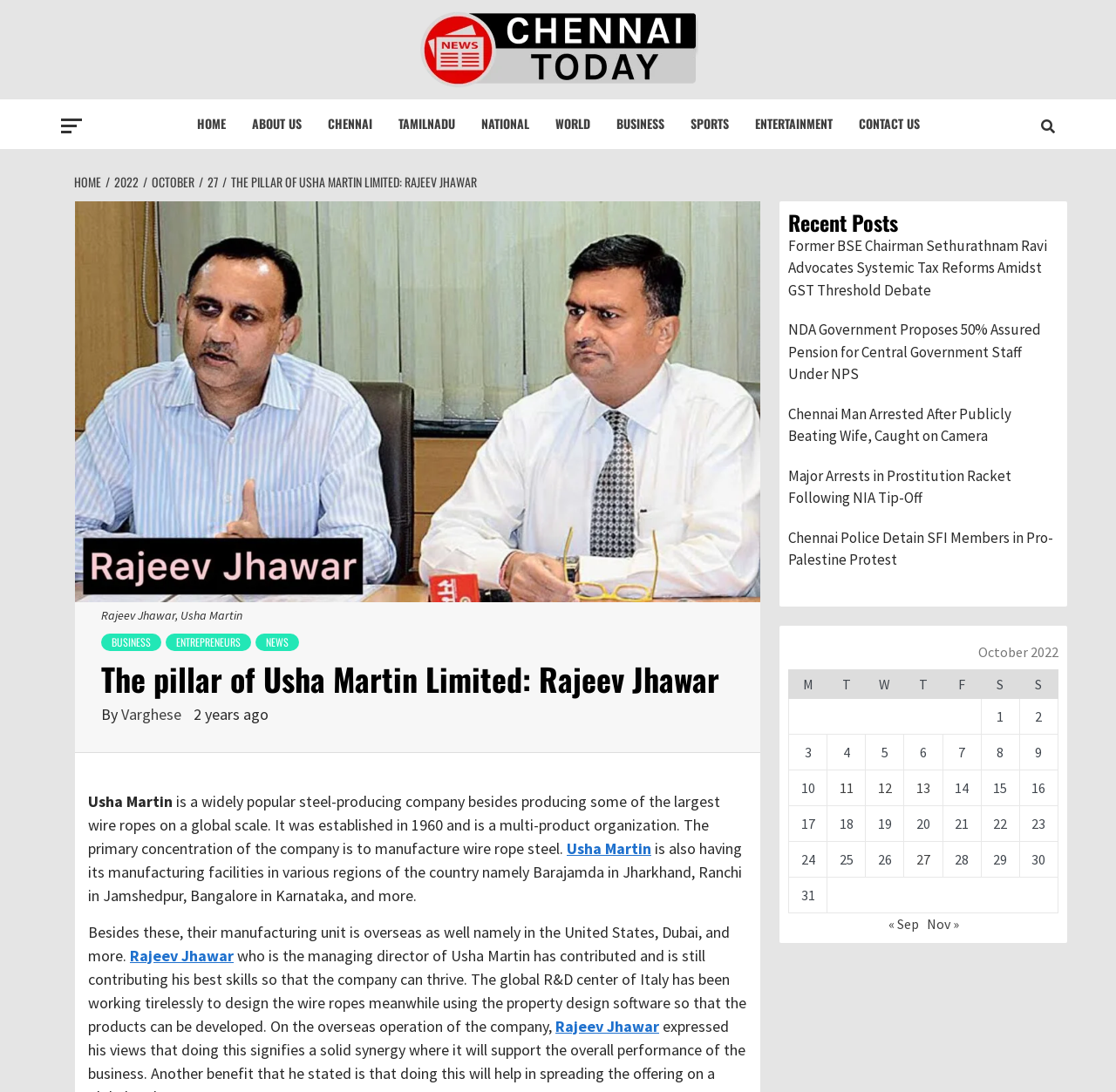Who is the managing director of Usha Martin?
Look at the image and answer the question with a single word or phrase.

Rajeev Jhawar